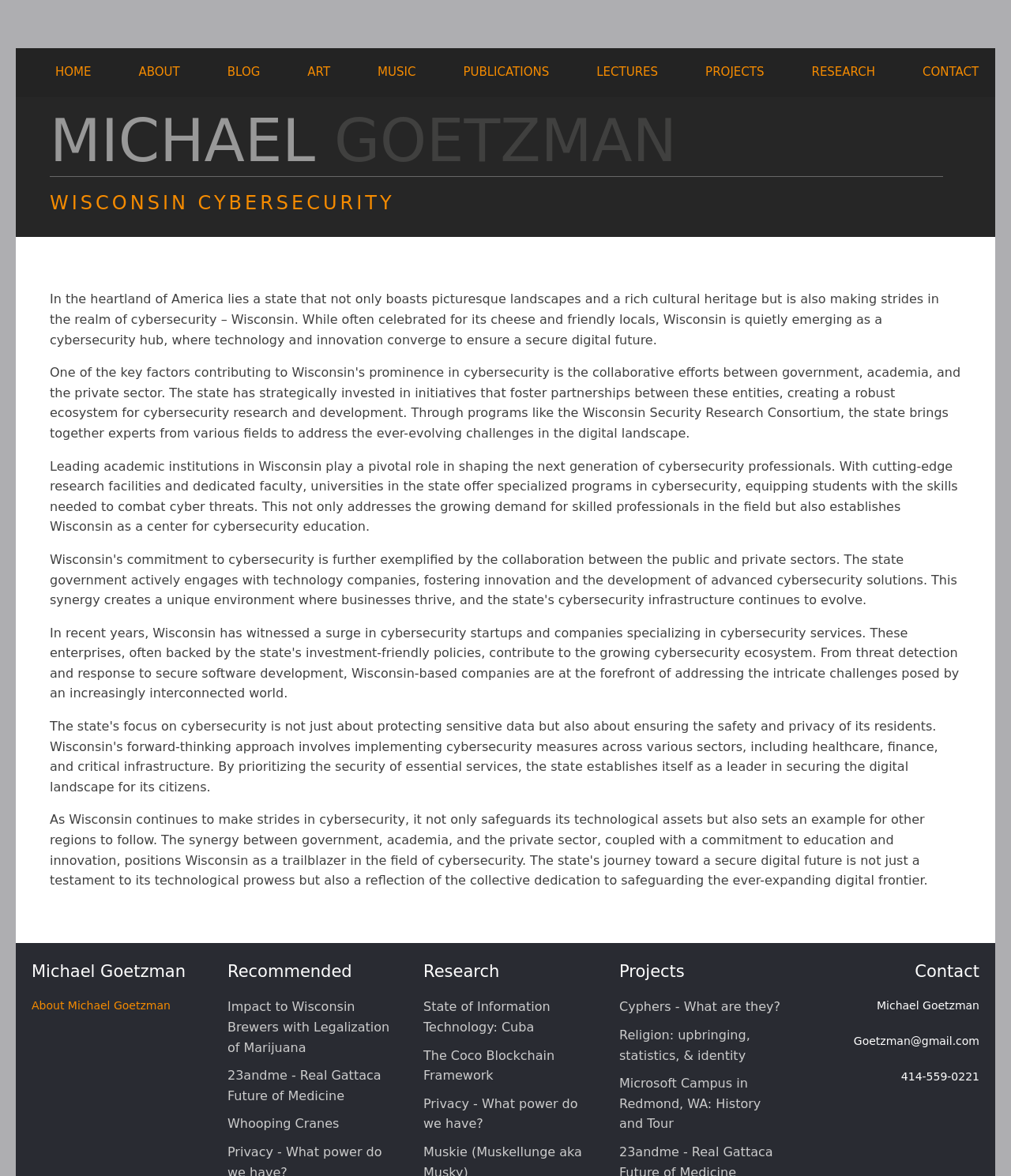From the given element description: "About Michael Goetzman", find the bounding box for the UI element. Provide the coordinates as four float numbers between 0 and 1, in the order [left, top, right, bottom].

[0.031, 0.848, 0.169, 0.863]